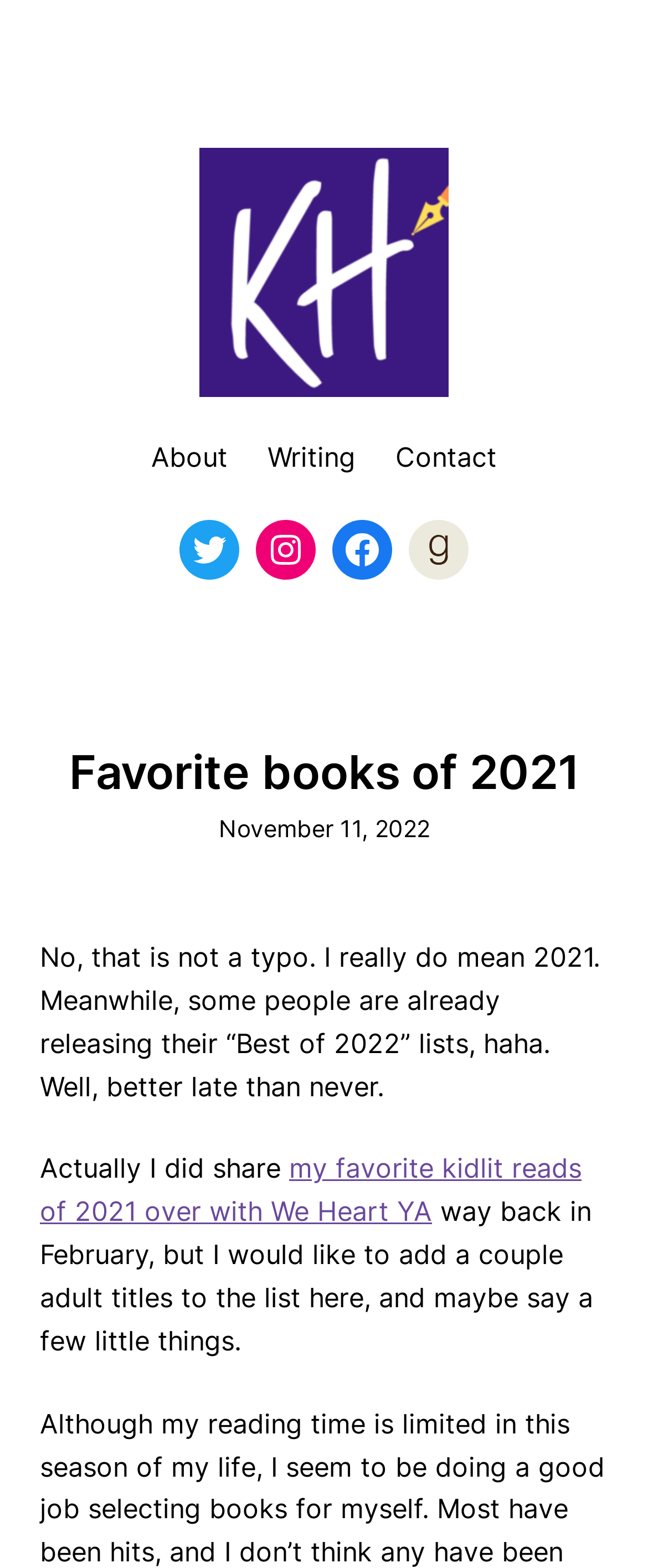Locate the bounding box coordinates of the clickable region to complete the following instruction: "read Favorite books of 2021."

[0.106, 0.475, 0.894, 0.511]